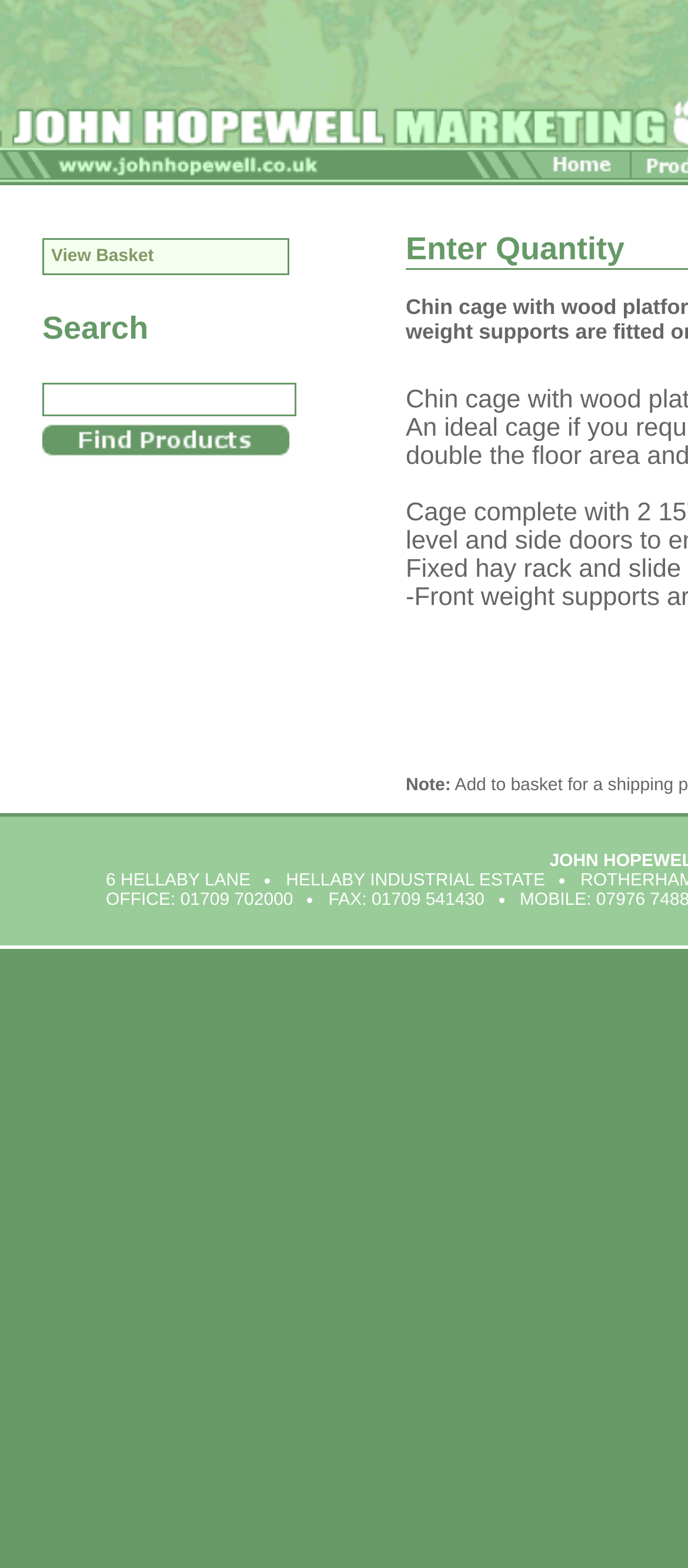Describe every aspect of the webpage comprehensively.

The webpage appears to be a business website, specifically for John Hopewell, a marketing professional based in Rotherham, South Yorkshire. 

At the top of the page, there is a navigation link labeled "Home" accompanied by an image, positioned near the top right corner. Below this, there is a table cell containing a "View Basket" link, a search textbox, and a button. 

To the right of the search textbox and button, there is a note with some text. Further down, there are three list markers, likely indicating a list of items or services offered by the business. 

On the left side of the page, there is a section displaying the office contact information, including a phone number and fax number, each preceded by a list marker.